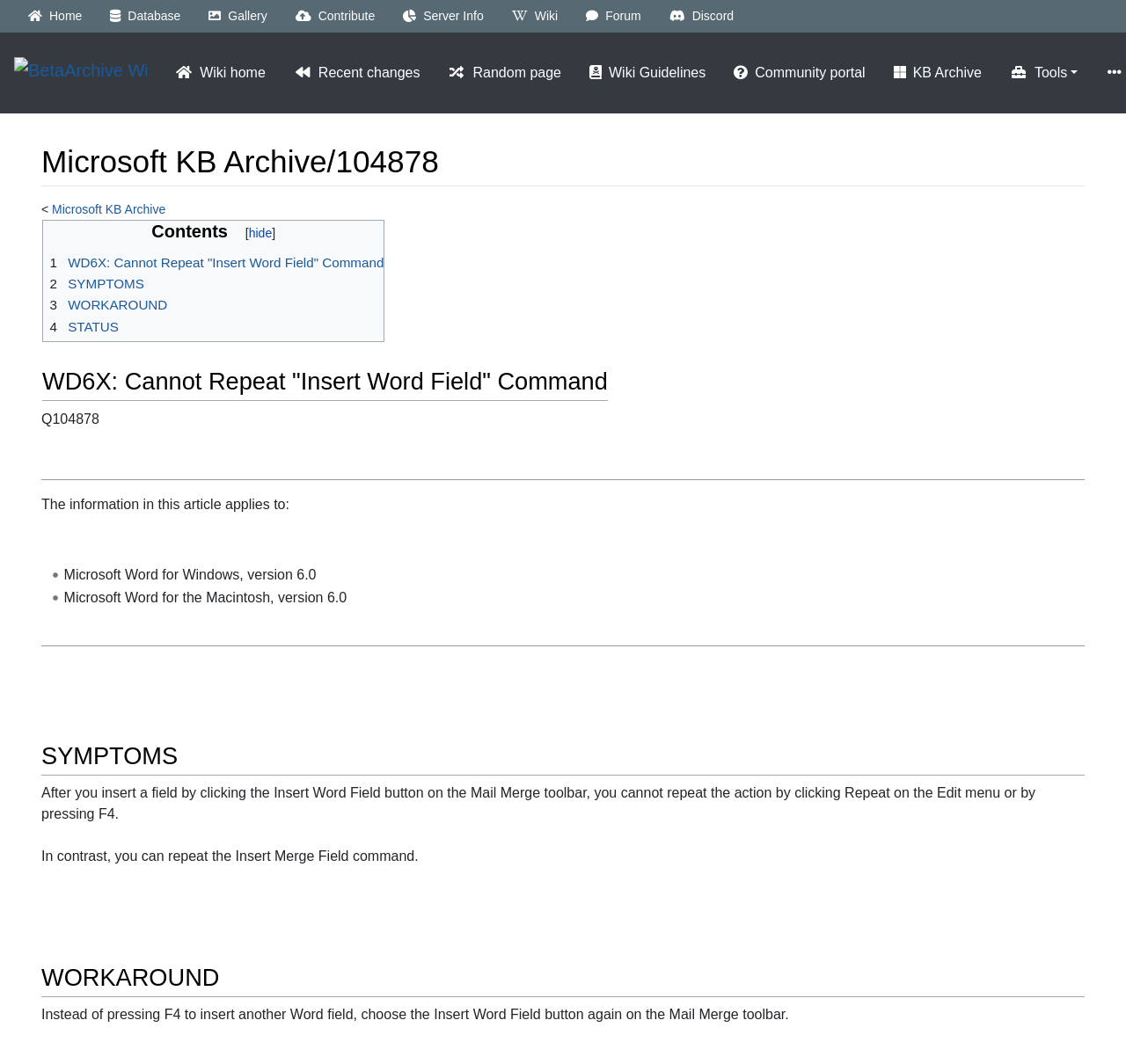Please determine the bounding box coordinates for the UI element described here. Use the format (top-left x, top-left y, bottom-right x, bottom-right y) with values bounded between 0 and 1: Microsoft KB Archive

[0.046, 0.19, 0.147, 0.203]